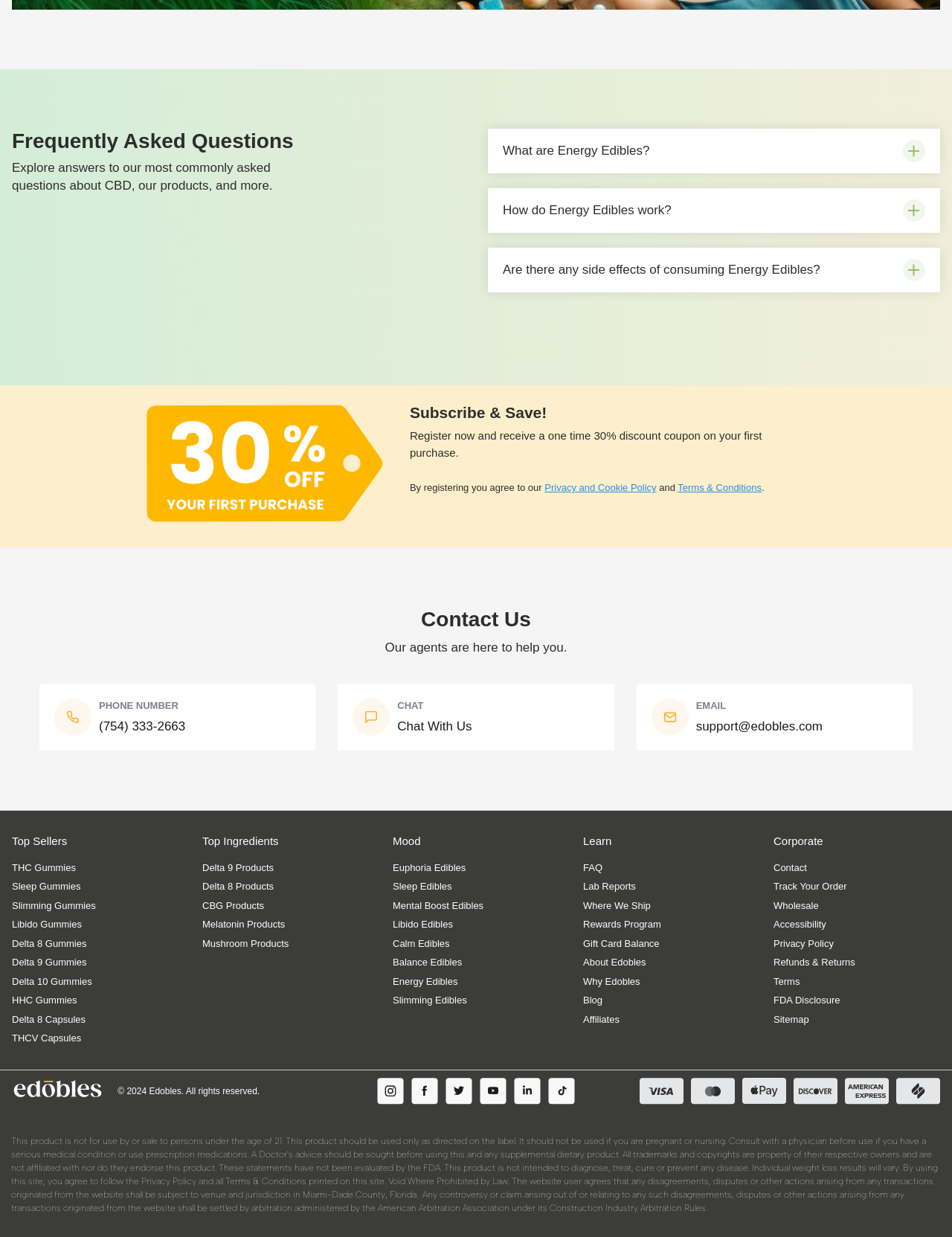Please specify the bounding box coordinates of the element that should be clicked to execute the given instruction: 'Learn more about Energy Edibles'. Ensure the coordinates are four float numbers between 0 and 1, expressed as [left, top, right, bottom].

[0.528, 0.163, 0.71, 0.177]